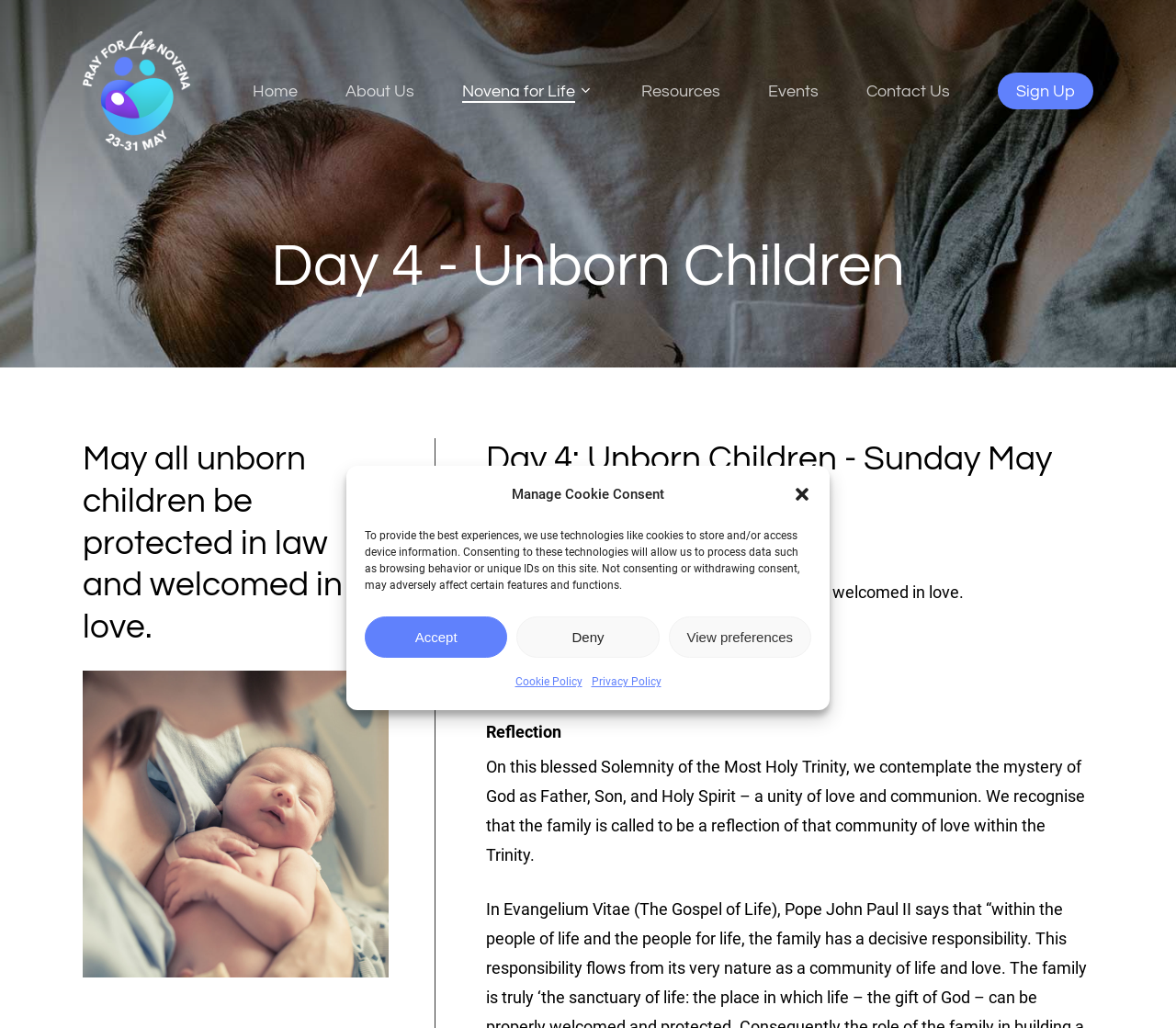Find the bounding box coordinates of the area to click in order to follow the instruction: "View 'Resources' page".

[0.545, 0.08, 0.612, 0.097]